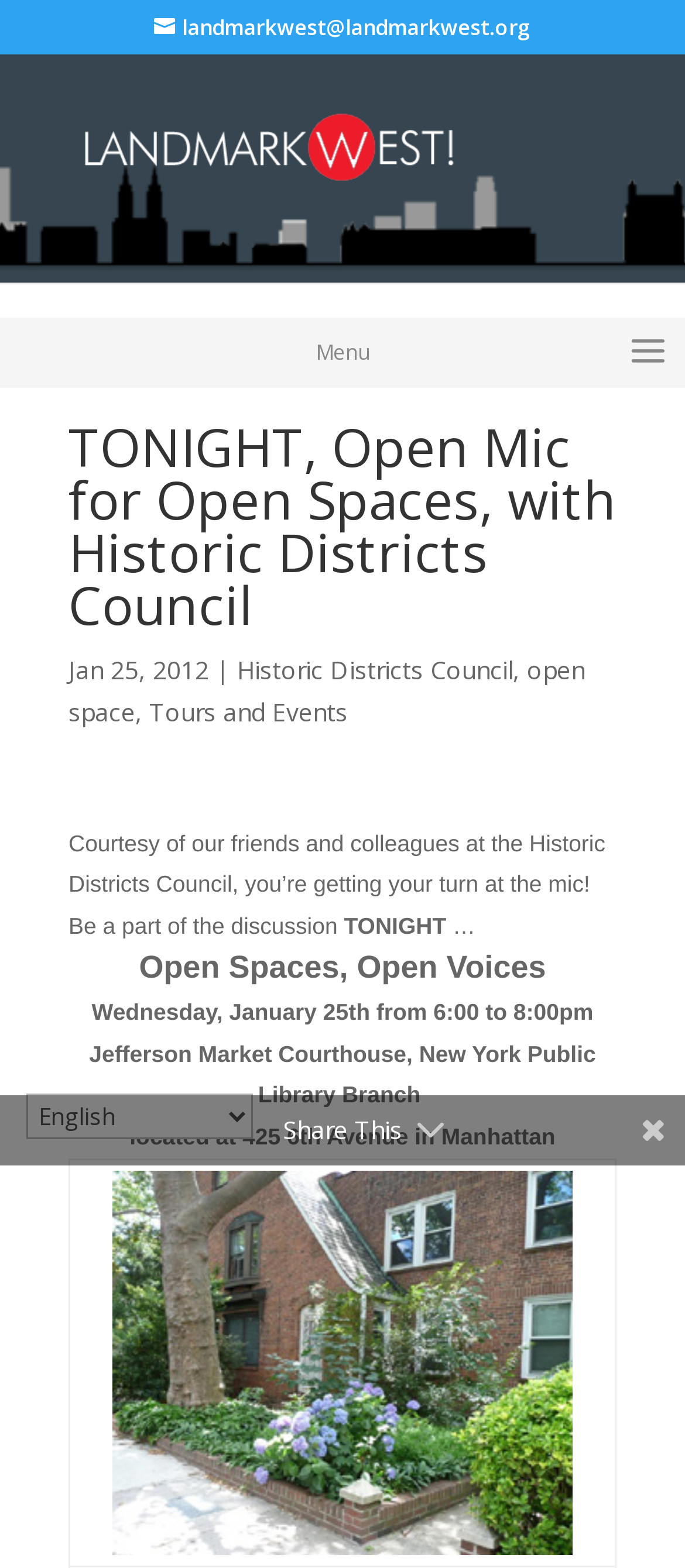Explain in detail what is displayed on the webpage.

The webpage appears to be an event page for "Open Mic for Open Spaces" organized by Landmark West and Historic Districts Council. At the top, there is a link to skip to the content and a logo of Landmark West, which is an image with the text "LANDMARK WEST" written below it. 

Below the logo, there is a menu with a "Menu" label and a dropdown icon. The main content of the page is divided into two sections. The first section has a heading that reads "TONIGHT, Open Mic for Open Spaces, with Historic Districts Council" and is followed by the date "Jan 25, 2012". There are three links below the date: "Historic Districts Council", "open space", and "Tours and Events". 

The second section of the main content starts with a paragraph of text that describes the event, followed by a highlighted text "TONIGHT" and an ellipsis. The event title "Open Spaces, Open Voices" is written below, and then the details of the event, including the date, time, location, and address, are listed. 

At the bottom of the page, there is a language selection dropdown menu and a "Share This" label. There is also a grid cell that contains a link and an image, but the purpose of this element is not clear from the context.